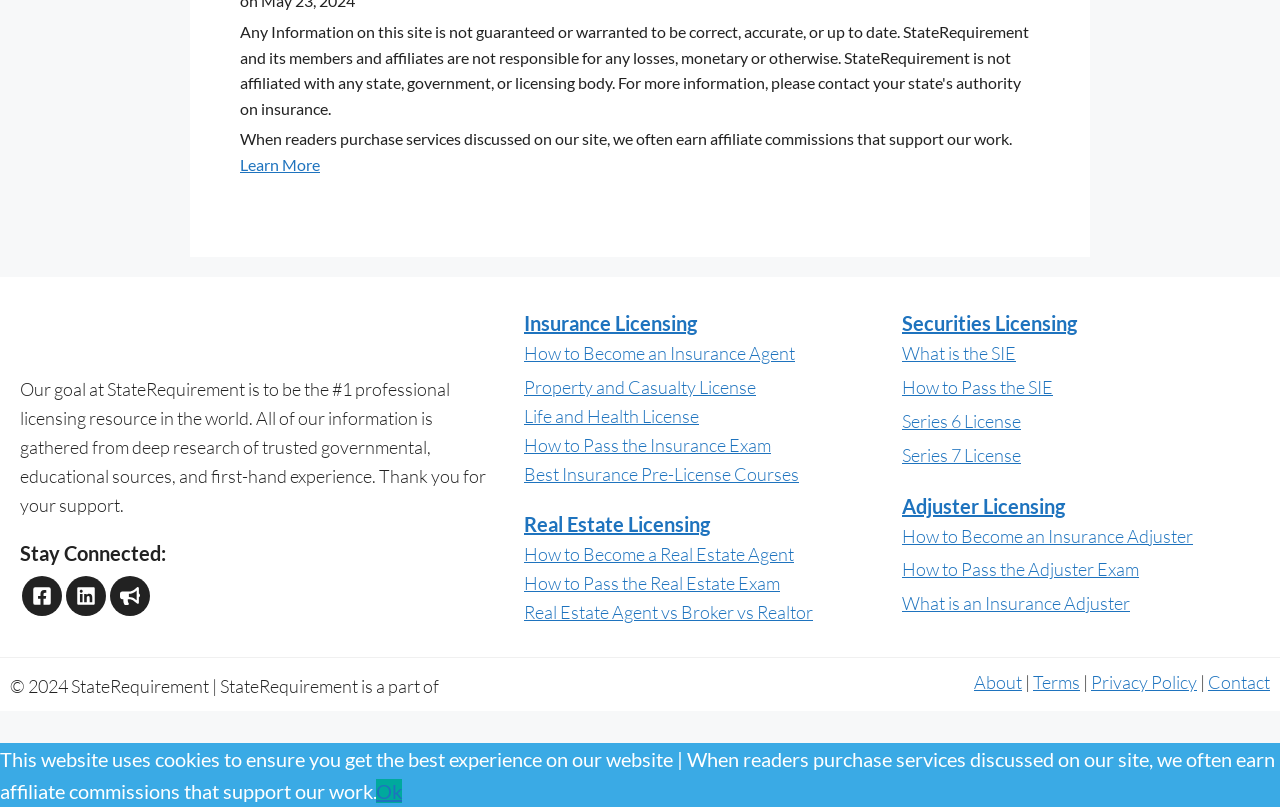What types of licensing resources are provided on this website?
Please respond to the question thoroughly and include all relevant details.

The types of licensing resources provided on this website can be inferred from the links provided in the contentinfo section, which include 'Insurance Licensing', 'Real Estate Licensing', 'Securities Licensing', and 'Adjuster Licensing'.